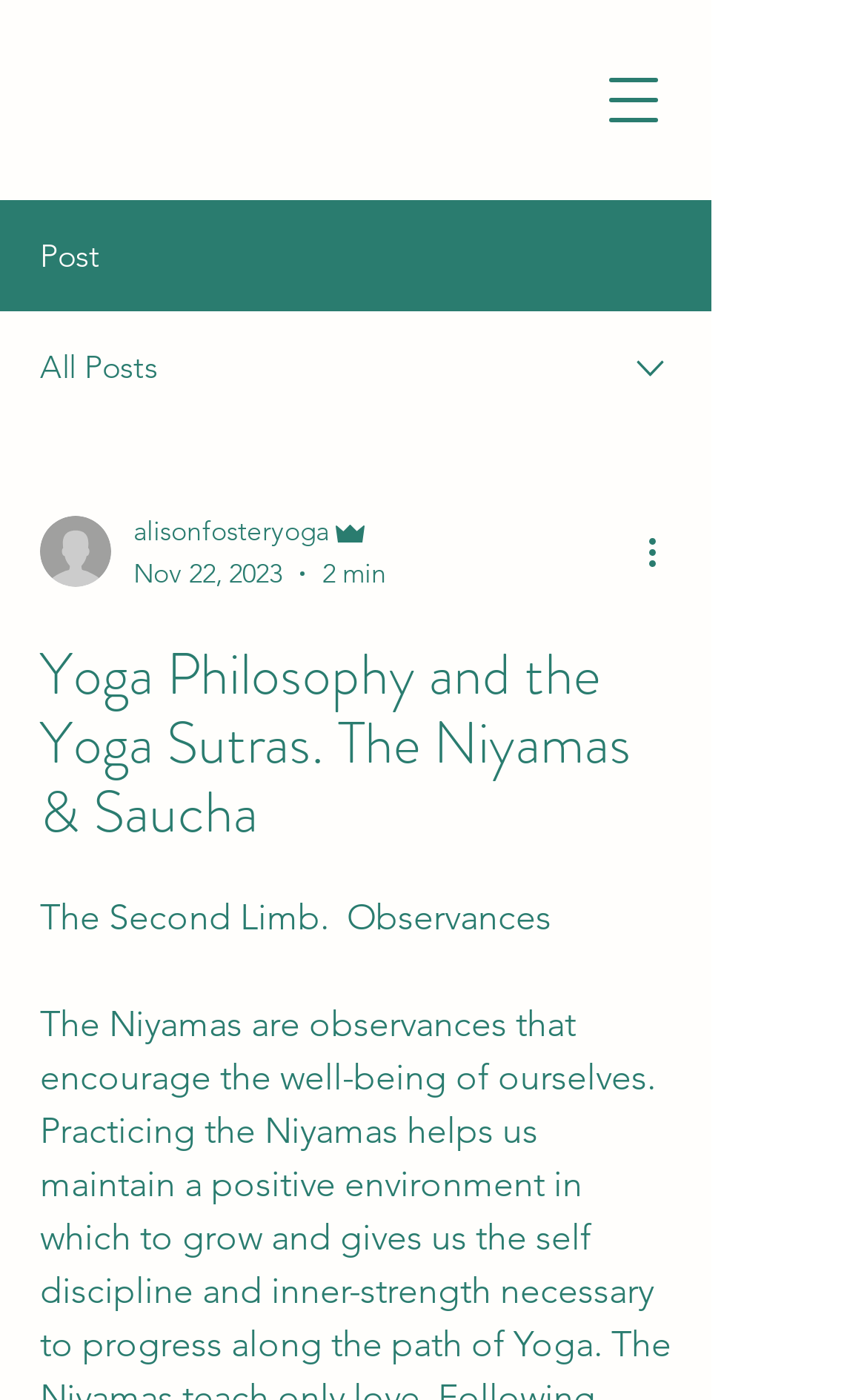Provide the bounding box coordinates of the HTML element described by the text: "aria-label="Open navigation menu"". The coordinates should be in the format [left, top, right, bottom] with values between 0 and 1.

[0.679, 0.04, 0.782, 0.103]